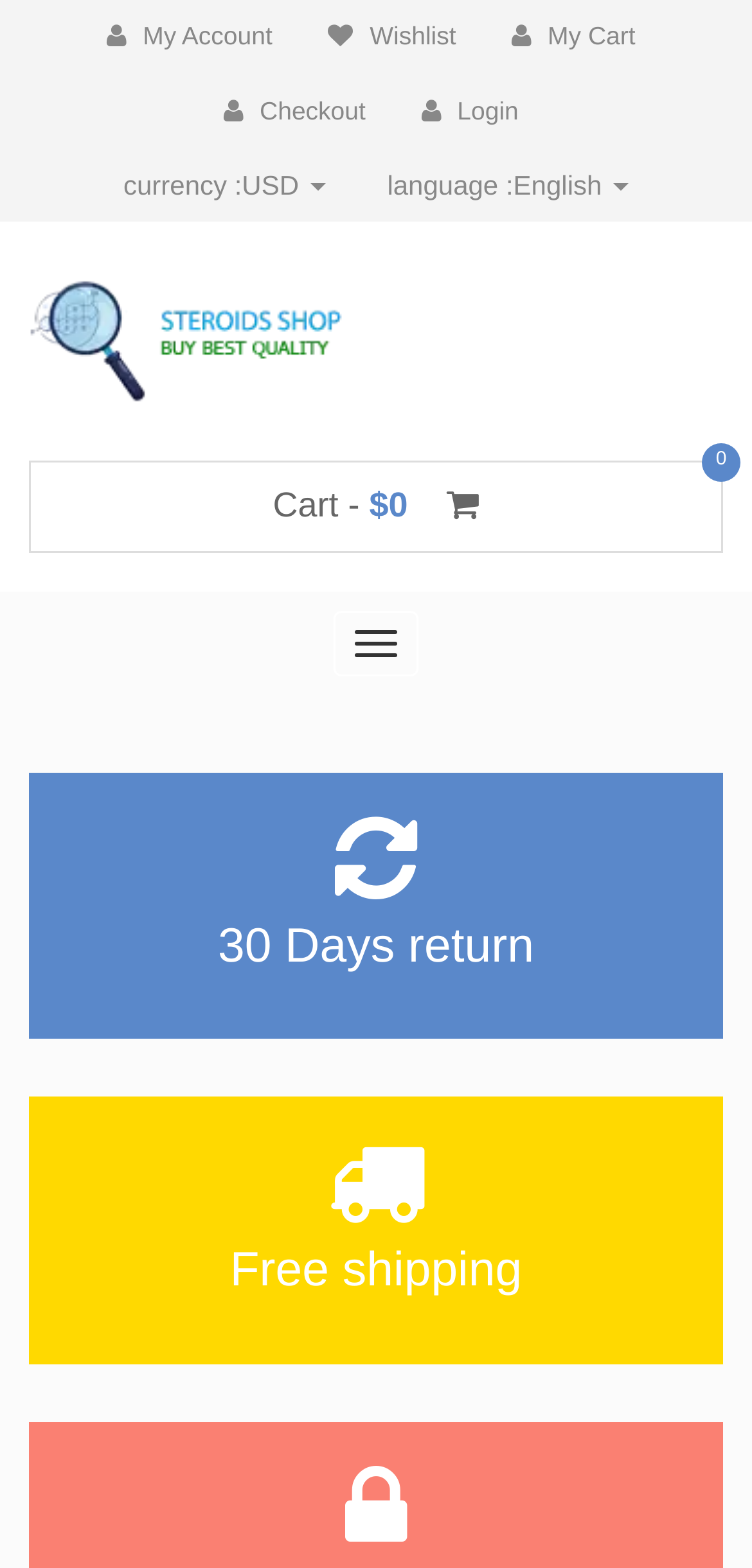Provide your answer in a single word or phrase: 
What is the currency used on this website?

USD